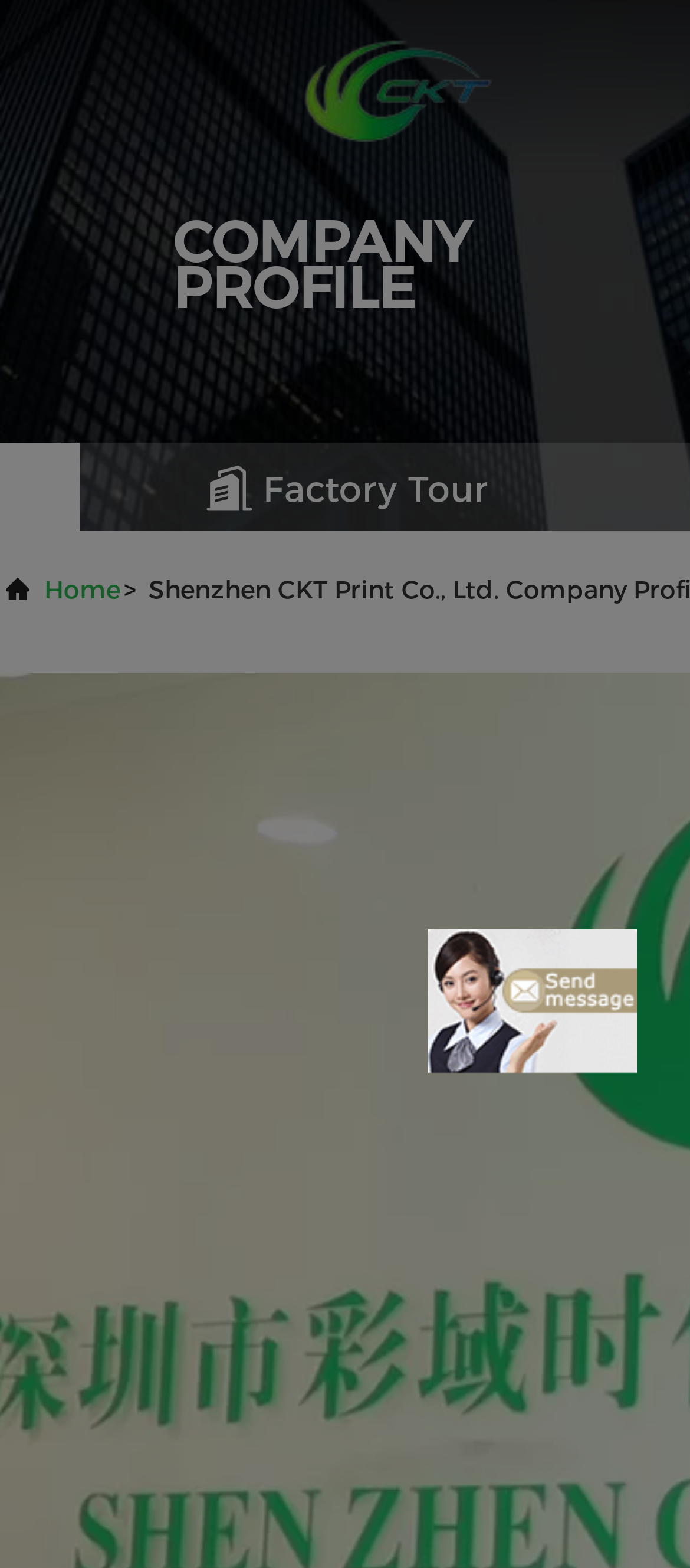Give a comprehensive overview of the webpage, including key elements.

The webpage is about Shenzhen CKT Print Co., Ltd., a company that supplies cosmetic packaging boxes and perfume packaging boxes. At the top-left corner, there is a large image showcasing the company's products. Below this image, there is a section with the company's name, "Shenzhen CKT Print Co., Ltd.", which is both a link and an image. 

To the right of the company name, there is a button labeled "Send Message". Above the company name, there are three links: "Home" on the left, "Factory Tour" in the middle, and a ">" symbol on the right. 

The main content of the webpage is headed by a title "COMPANY PROFILE" in the middle of the page.